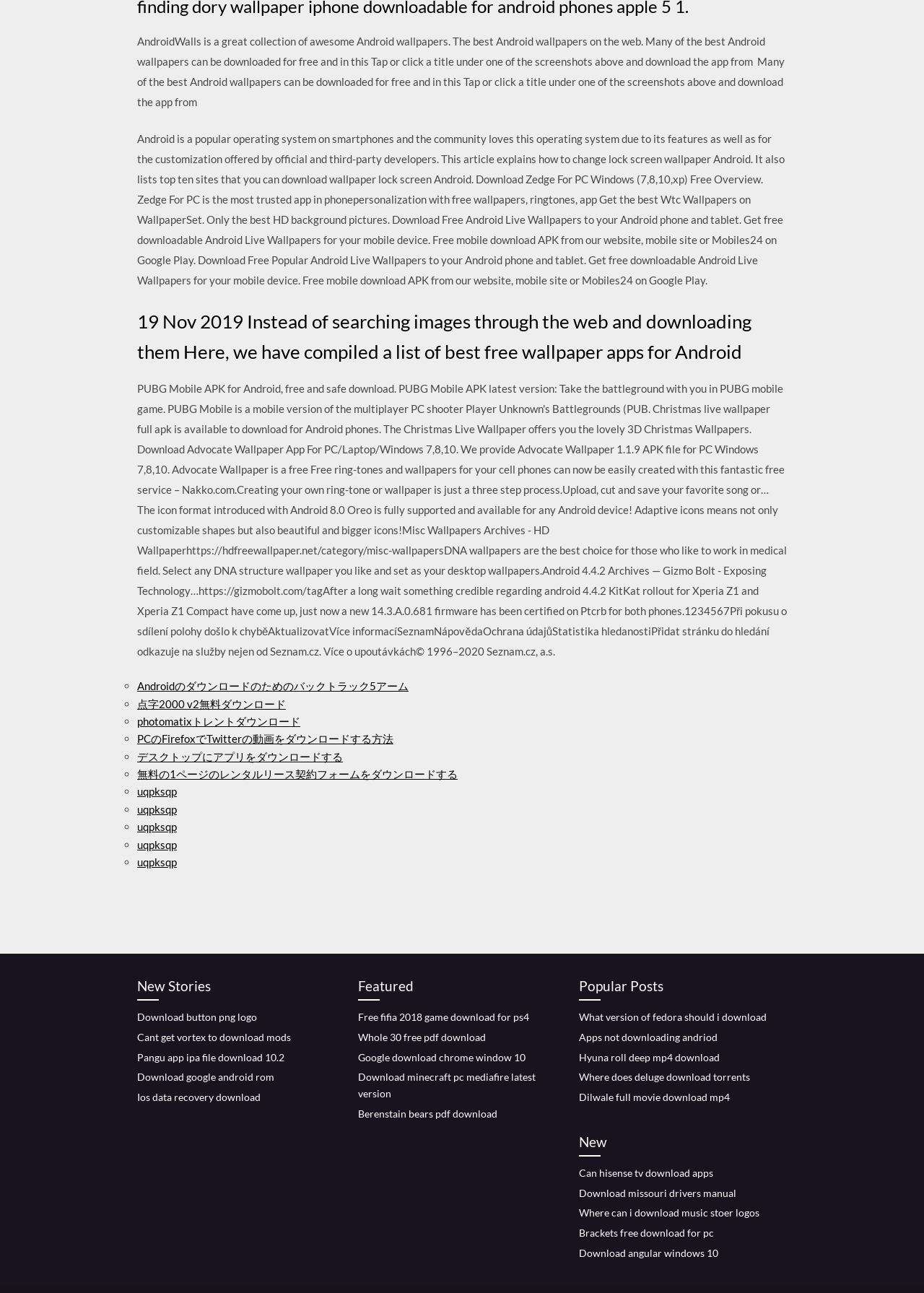What is the common theme among the links listed on the website?
From the image, respond with a single word or phrase.

Downloads